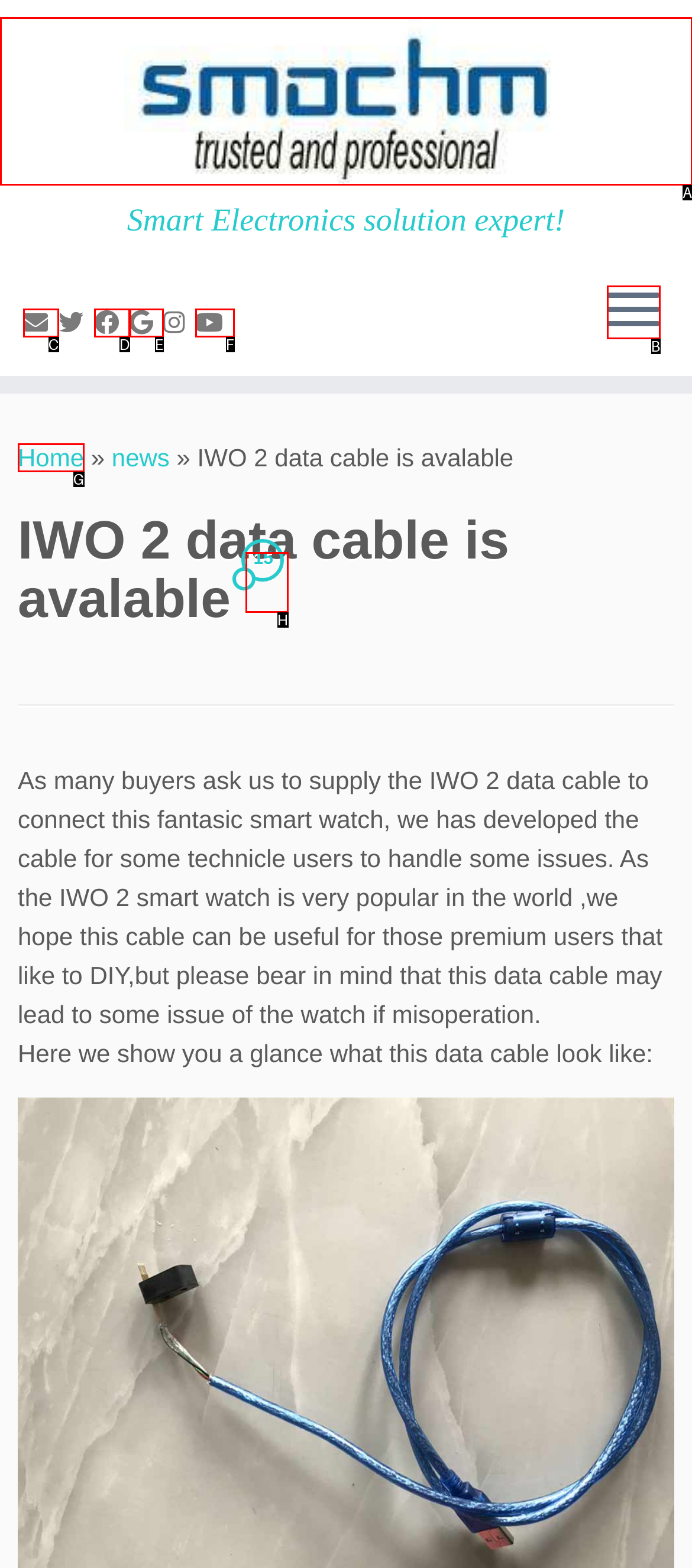Identify the HTML element to click to fulfill this task: View location on map
Answer with the letter from the given choices.

None